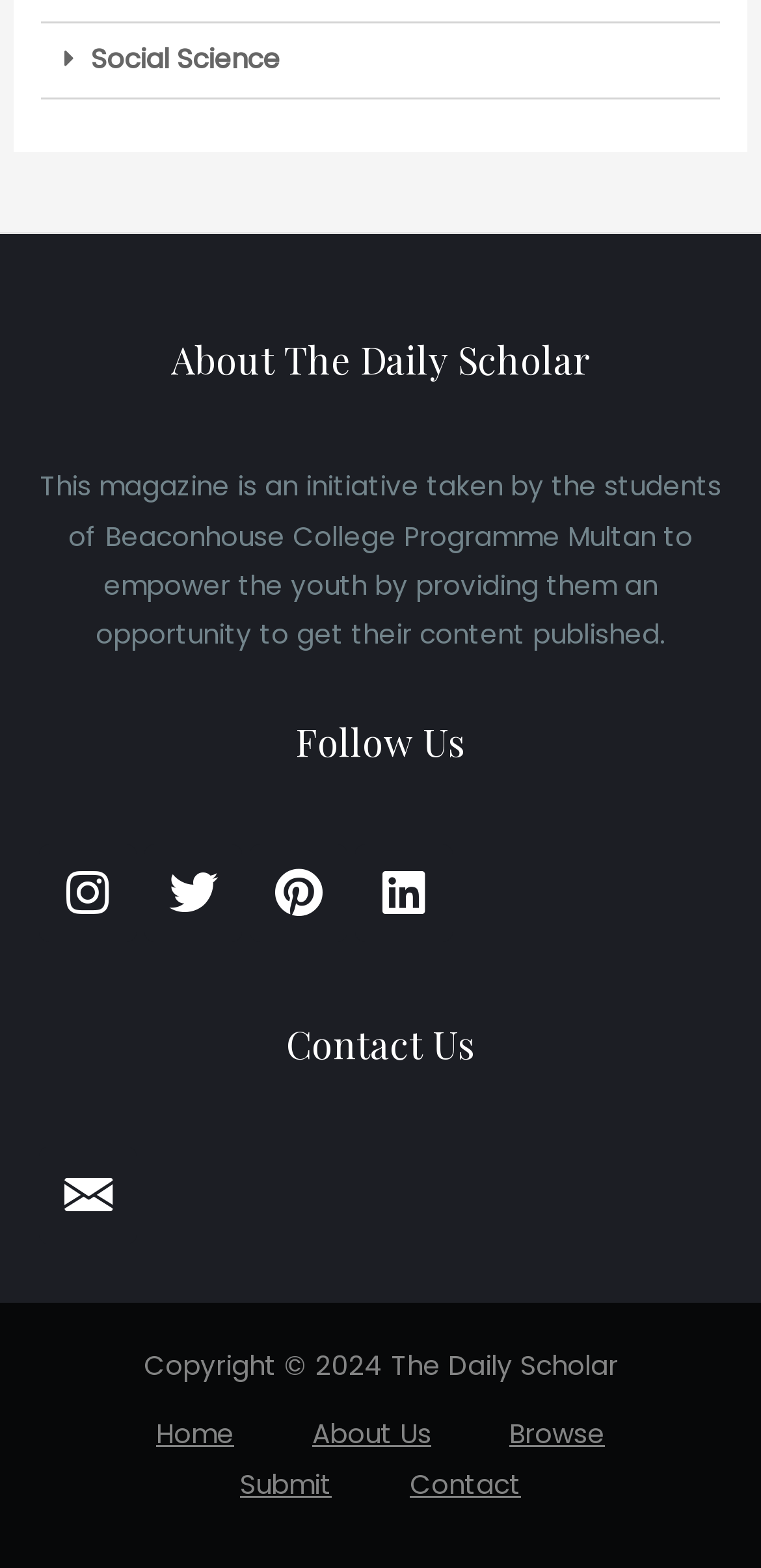Determine the bounding box coordinates for the clickable element required to fulfill the instruction: "Learn more about DeliveryX". Provide the coordinates as four float numbers between 0 and 1, i.e., [left, top, right, bottom].

None